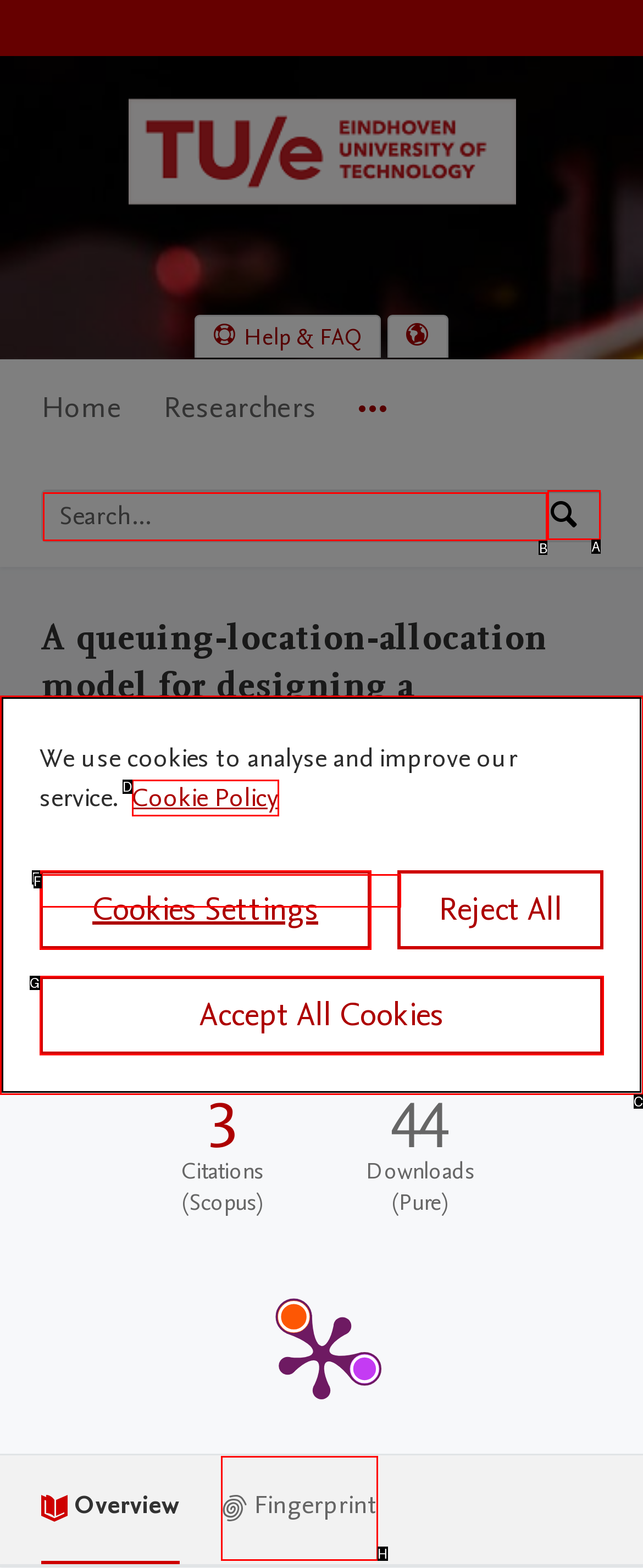Tell me which letter corresponds to the UI element that should be clicked to fulfill this instruction: Search by expertise, name or affiliation
Answer using the letter of the chosen option directly.

B